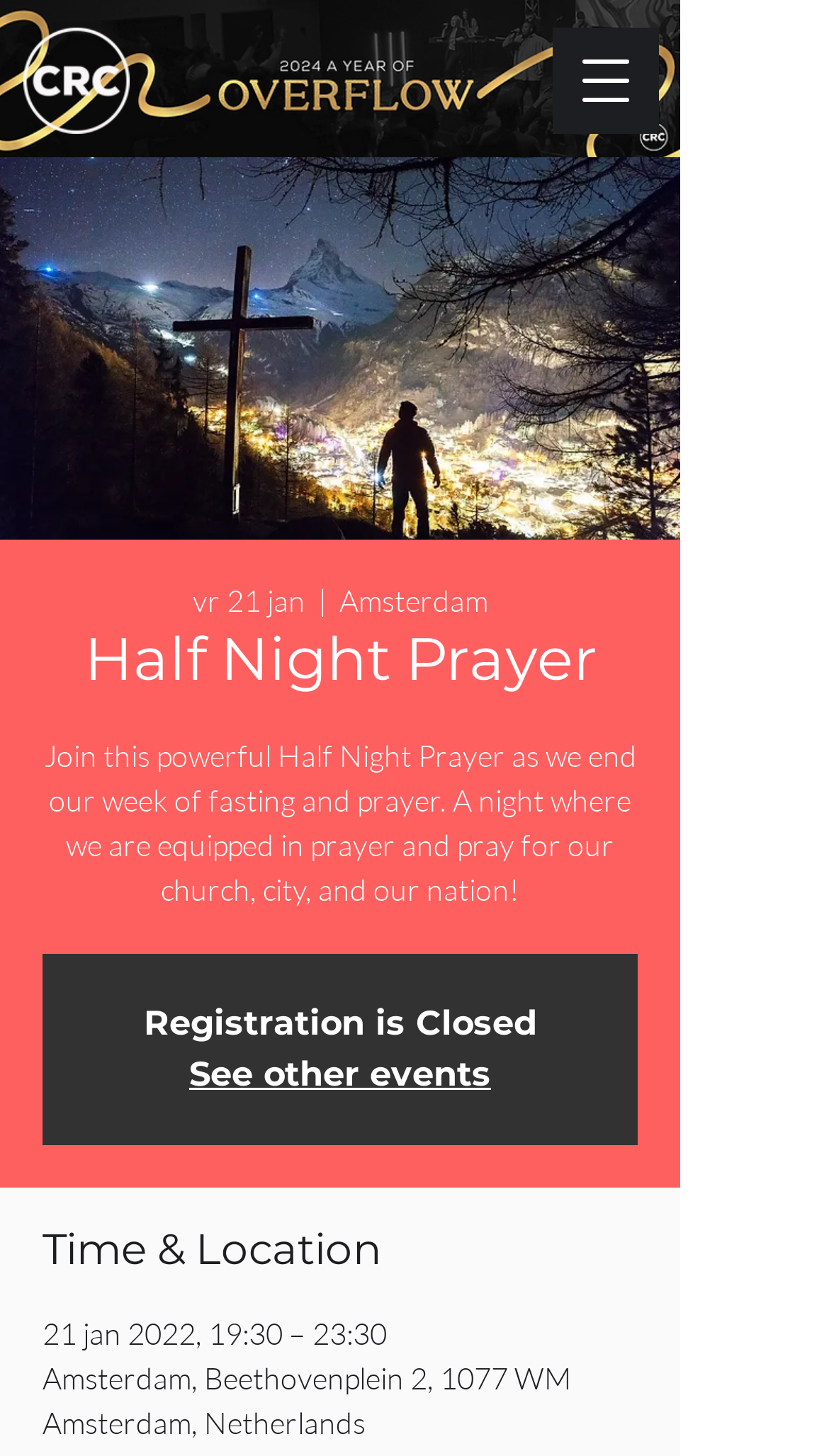What is the purpose of the event?
Based on the image, give a concise answer in the form of a single word or short phrase.

Prayer and fasting